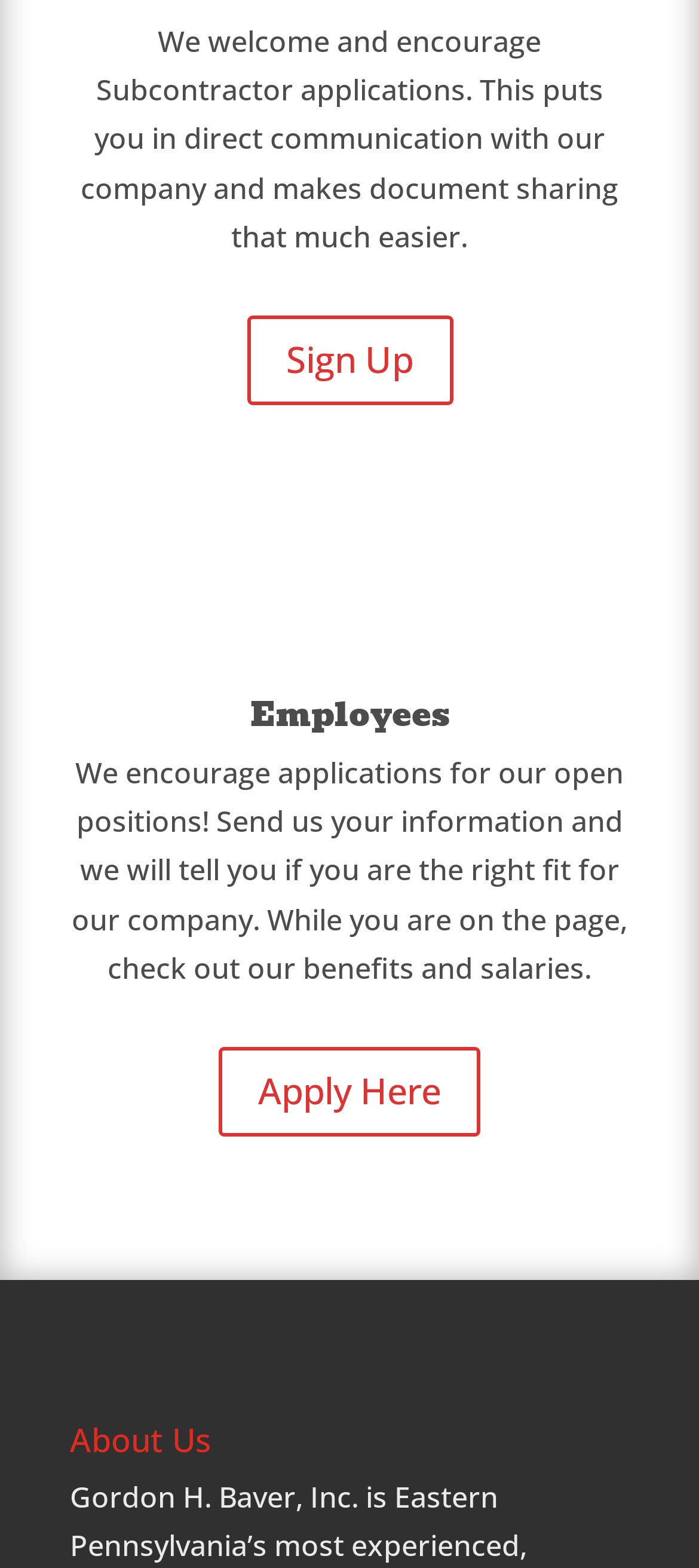How many links are available on the page?
Based on the screenshot, respond with a single word or phrase.

2